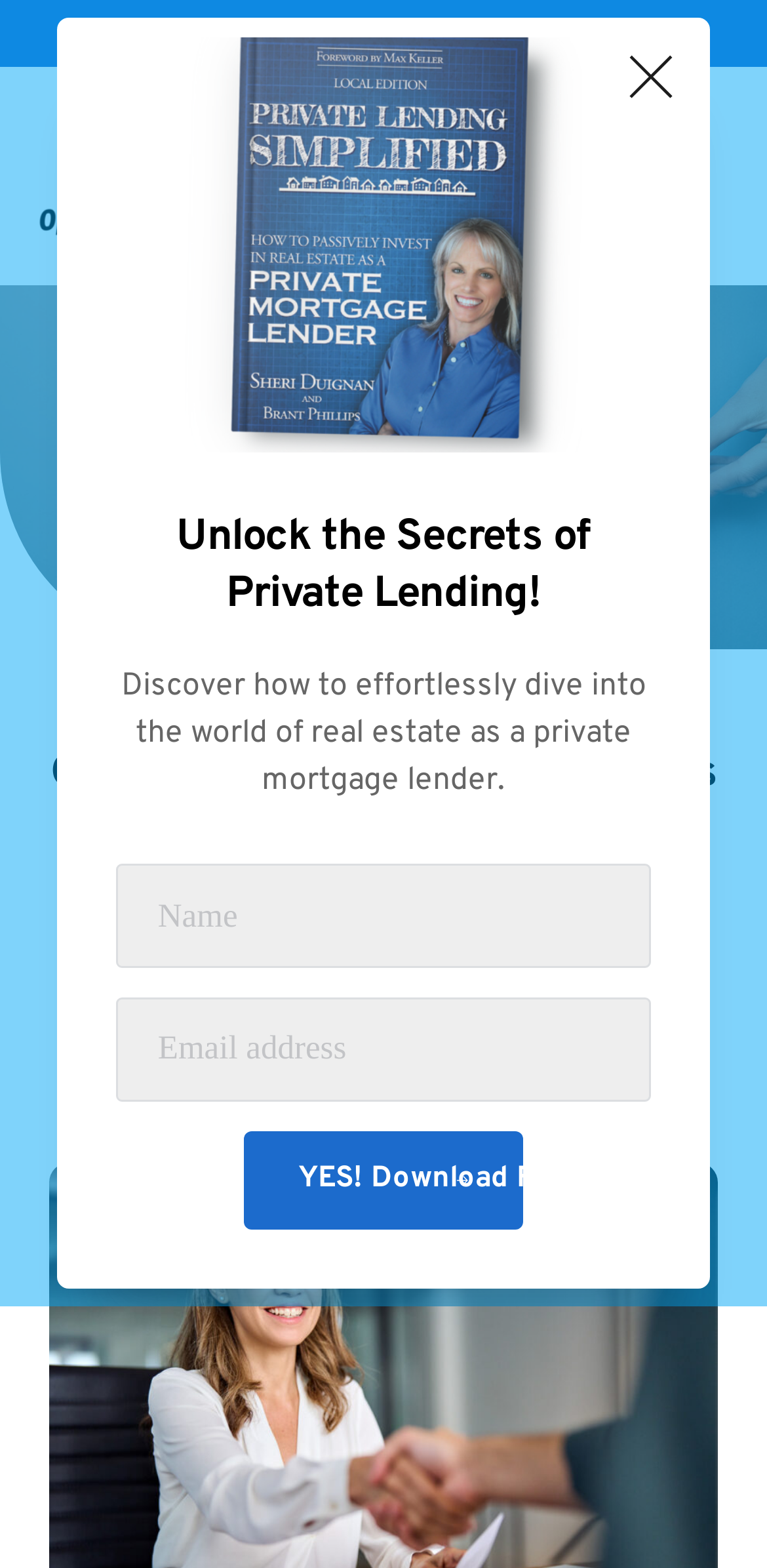What is the topic of the free ebook being offered?
Please respond to the question thoroughly and include all relevant details.

The heading 'Unlock the Secrets of Private Lending!' is located above the textboxes and the button to download the free ebook, indicating that the topic of the ebook is related to private lending.